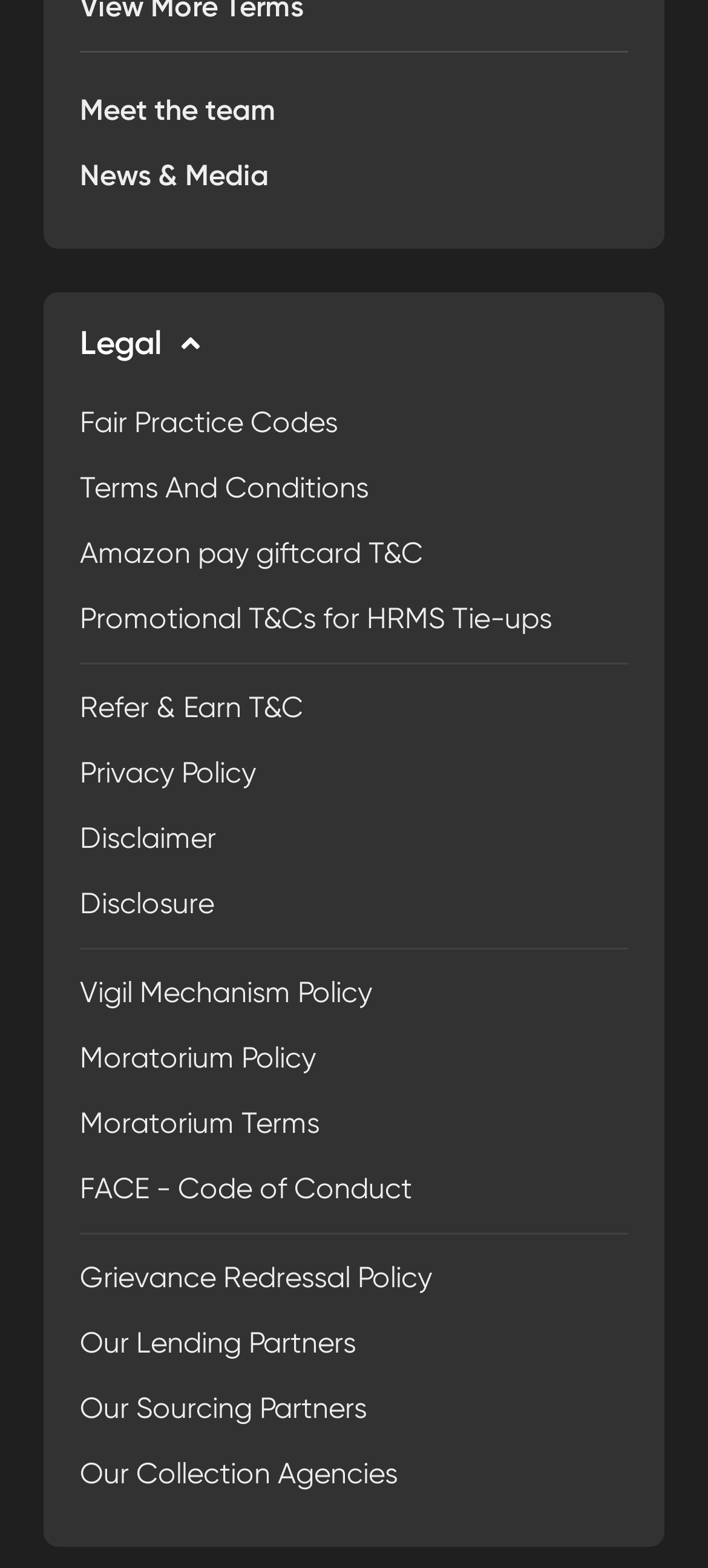Provide a short answer using a single word or phrase for the following question: 
How many links are there in the webpage?

21